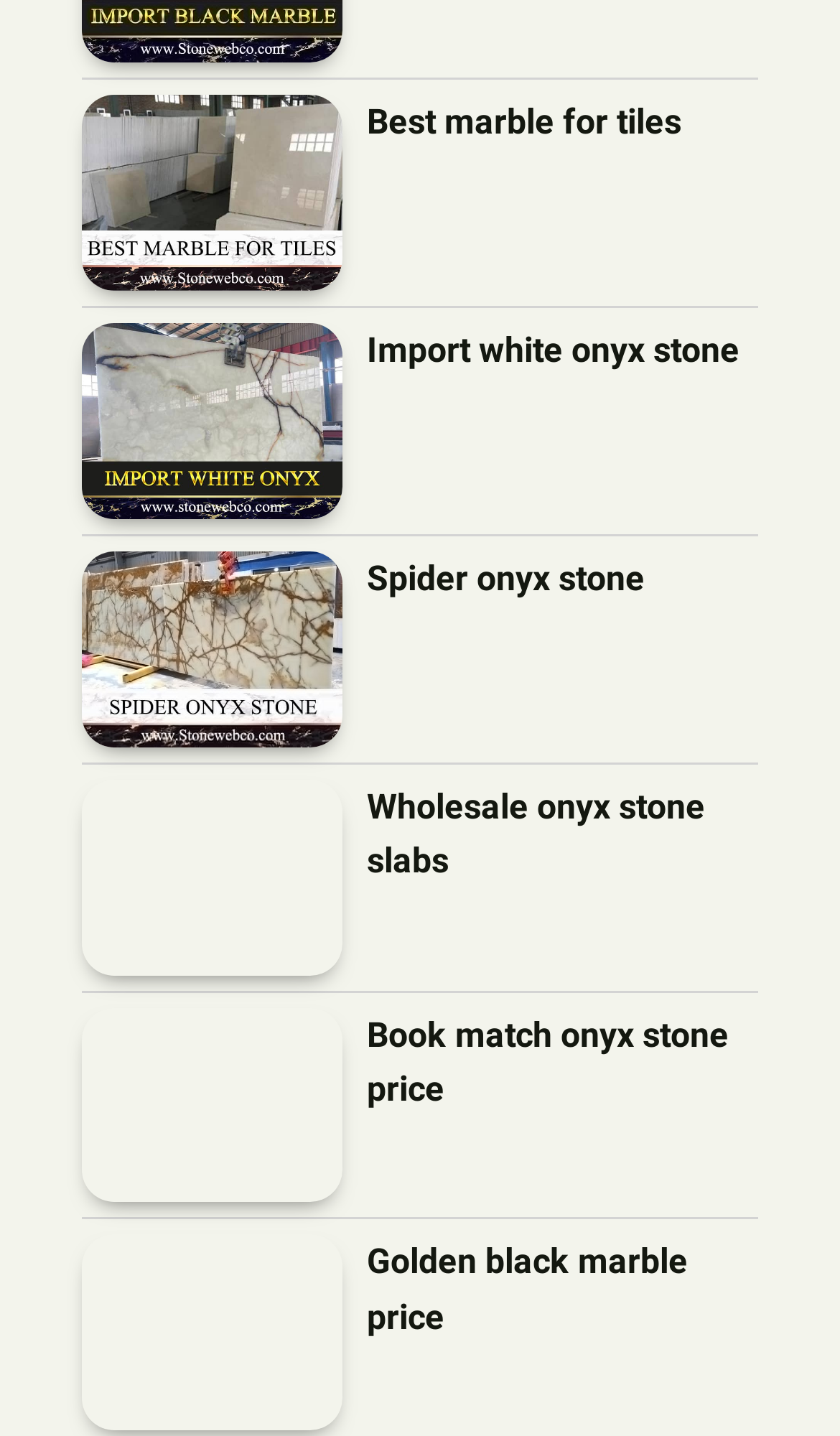Are all marble products listed with prices?
Give a detailed and exhaustive answer to the question.

I examined the links and text of each marble product and found that not all of them have prices listed, only some of them do.